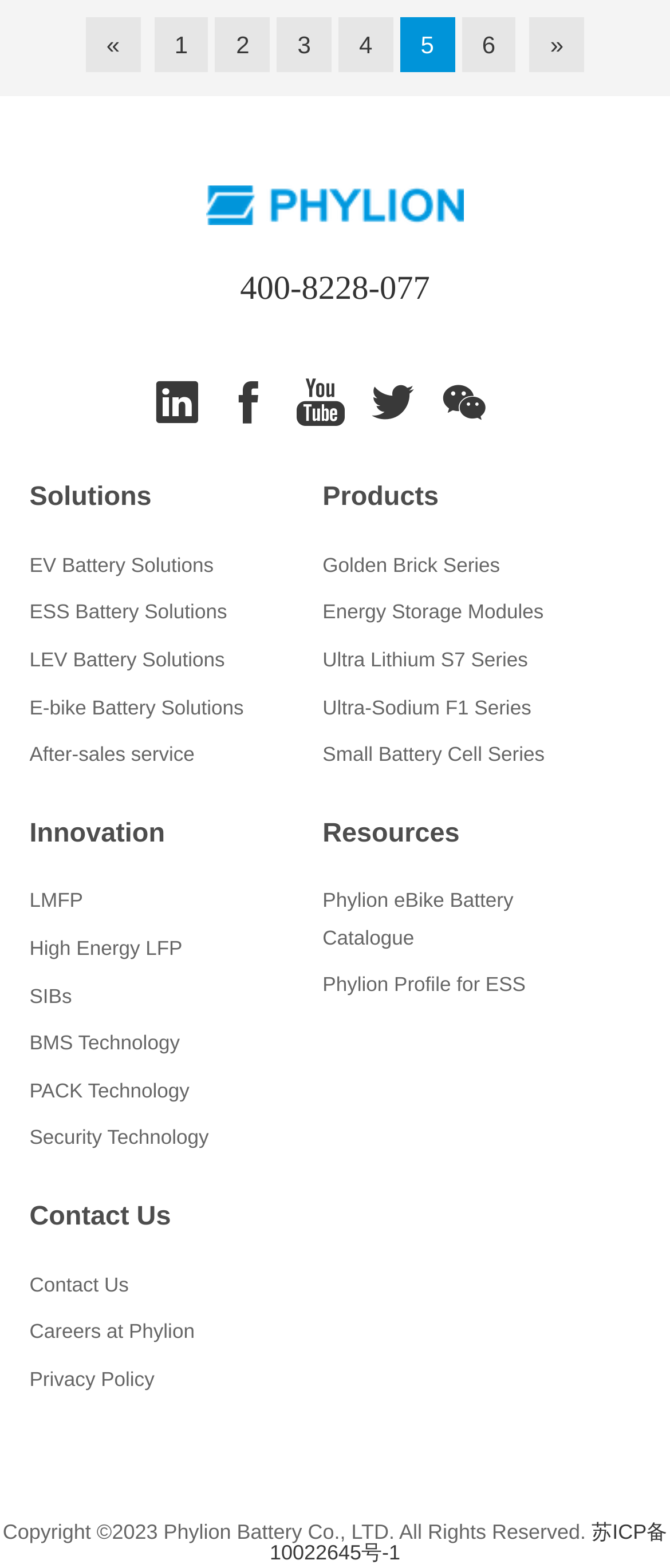Find and provide the bounding box coordinates for the UI element described here: "Energy Storage Modules". The coordinates should be given as four float numbers between 0 and 1: [left, top, right, bottom].

[0.481, 0.384, 0.811, 0.398]